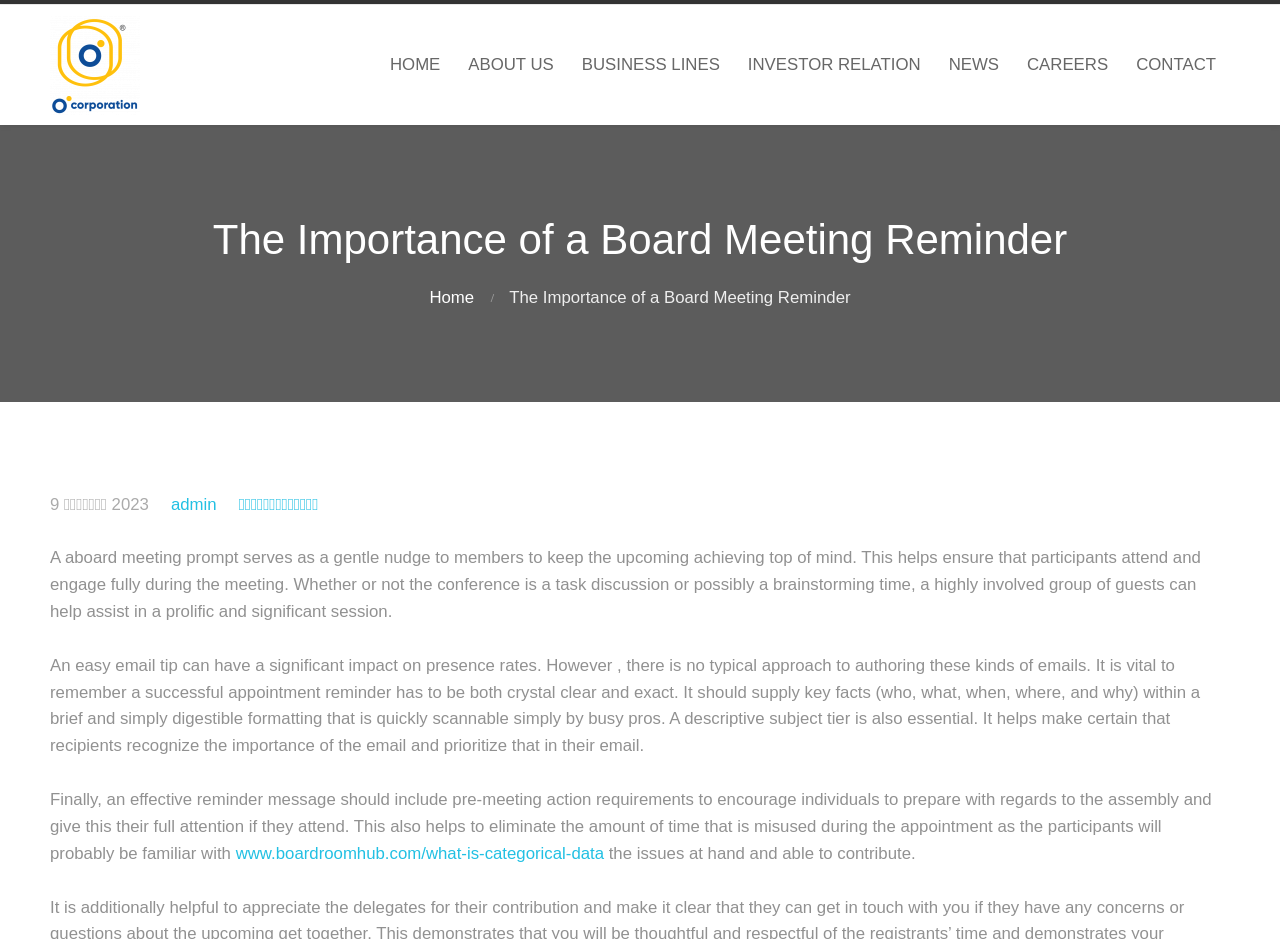Explain in detail what is displayed on the webpage.

The webpage is about the importance of a board meeting reminder. At the top left, there is a logo of "ocorp" which is an image linked to the website. Next to it, there is a link to the homepage labeled "ocorp". 

Below the logo, there is a navigation menu with seven links: "HOME", "ABOUT US", "BUSINESS LINES", "INVESTOR RELATION", "NEWS", "CAREERS", and "CONTACT". These links are aligned horizontally and take up the top section of the page.

The main content of the page starts with a heading that reads "The Importance of a Board Meeting Reminder". Below the heading, there is a link to the homepage labeled "Home". 

On the left side of the page, there is a section with a date "9 สิงหาคม 2023" and three links: "admin", "ไม่มีหมวดหมู่", and a link to an external website "www.boardroomhub.com/what-is-categorical-data". 

The main article is divided into three paragraphs. The first paragraph explains the purpose of a board meeting reminder, which is to ensure that participants attend and engage fully during the meeting. The second paragraph discusses the importance of writing a clear and concise email reminder that provides key facts and is easily scannable. The third paragraph suggests including pre-meeting action requirements in the reminder to encourage individuals to prepare for the meeting.